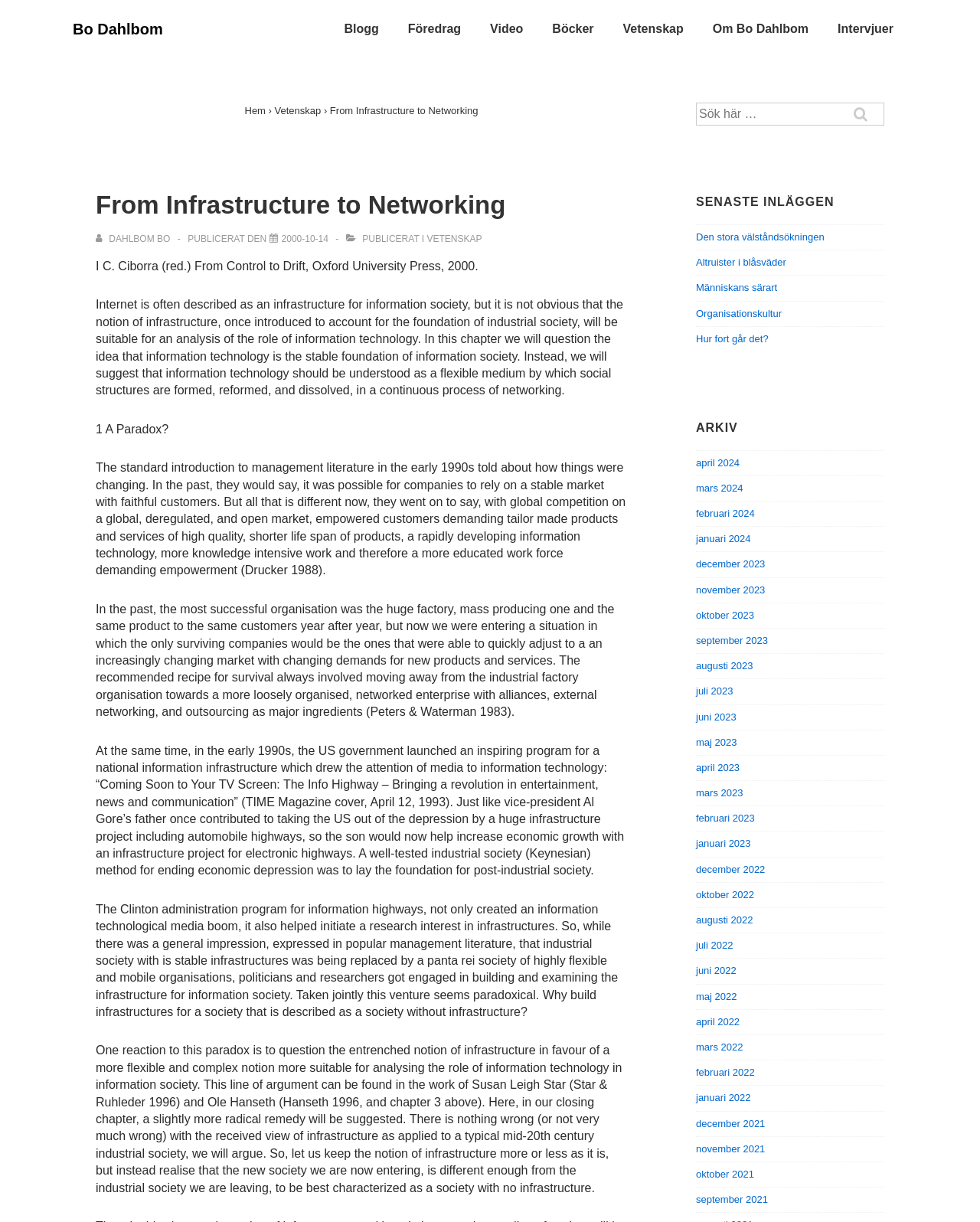Specify the bounding box coordinates of the area to click in order to follow the given instruction: "View the 'Den stora välståndsökningen' post."

[0.71, 0.189, 0.841, 0.199]